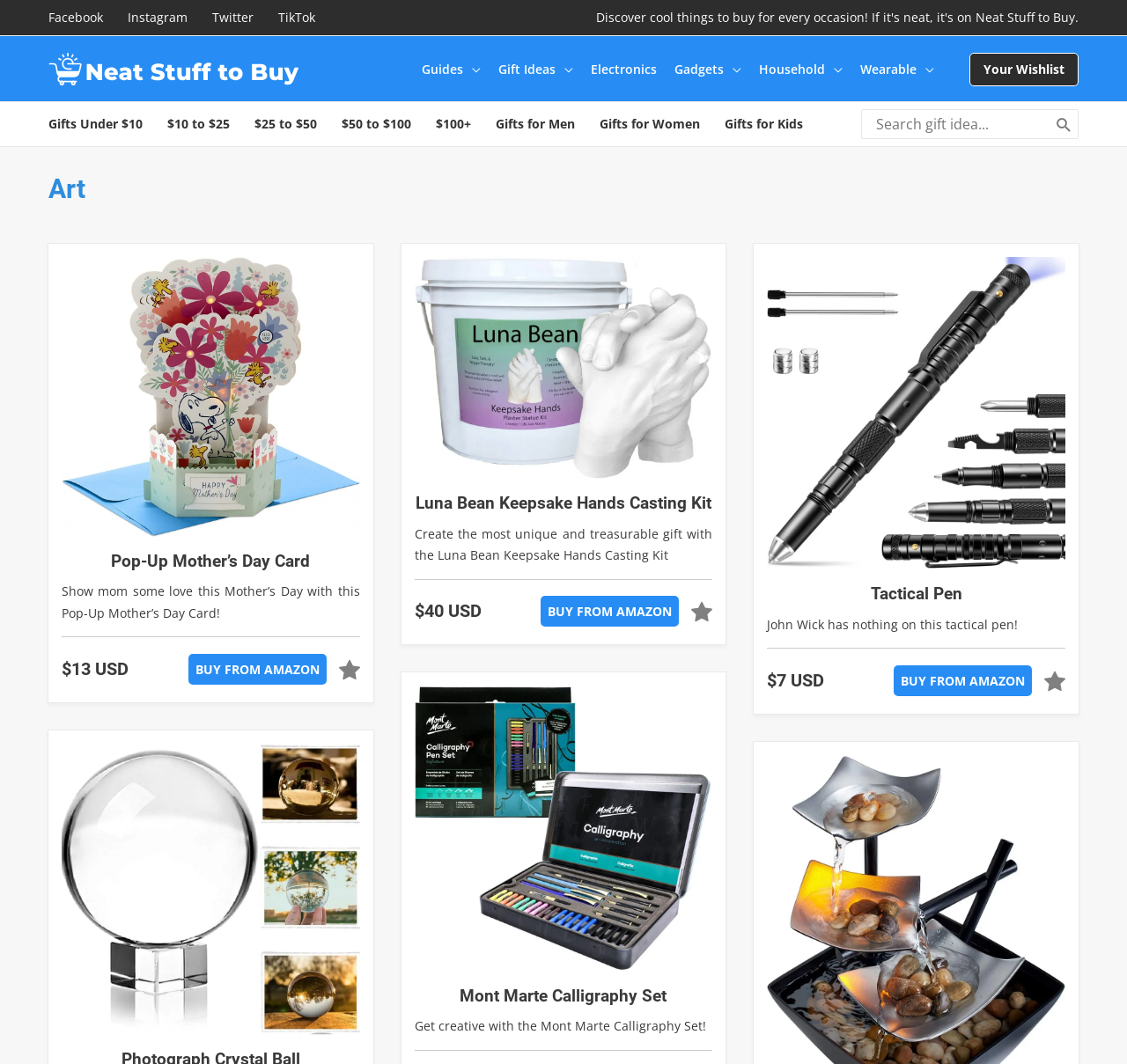Based on what you see in the screenshot, provide a thorough answer to this question: What type of products are featured on the website?

The website features a variety of products, including gifts, gadgets, and electronics, which are showcased in the form of articles and links to purchase.